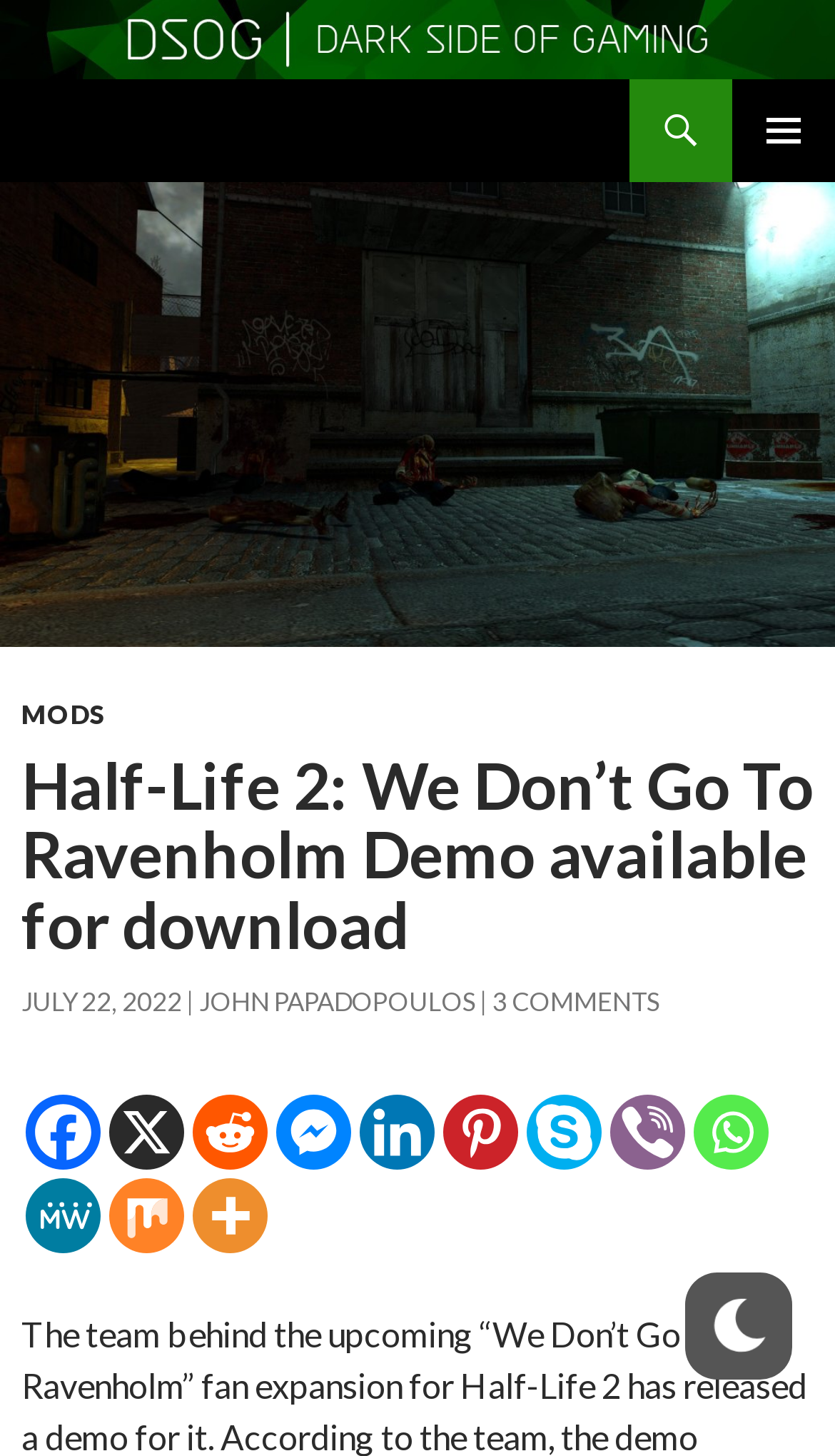Locate the bounding box coordinates of the area that needs to be clicked to fulfill the following instruction: "Share on Facebook". The coordinates should be in the format of four float numbers between 0 and 1, namely [left, top, right, bottom].

[0.031, 0.751, 0.121, 0.803]